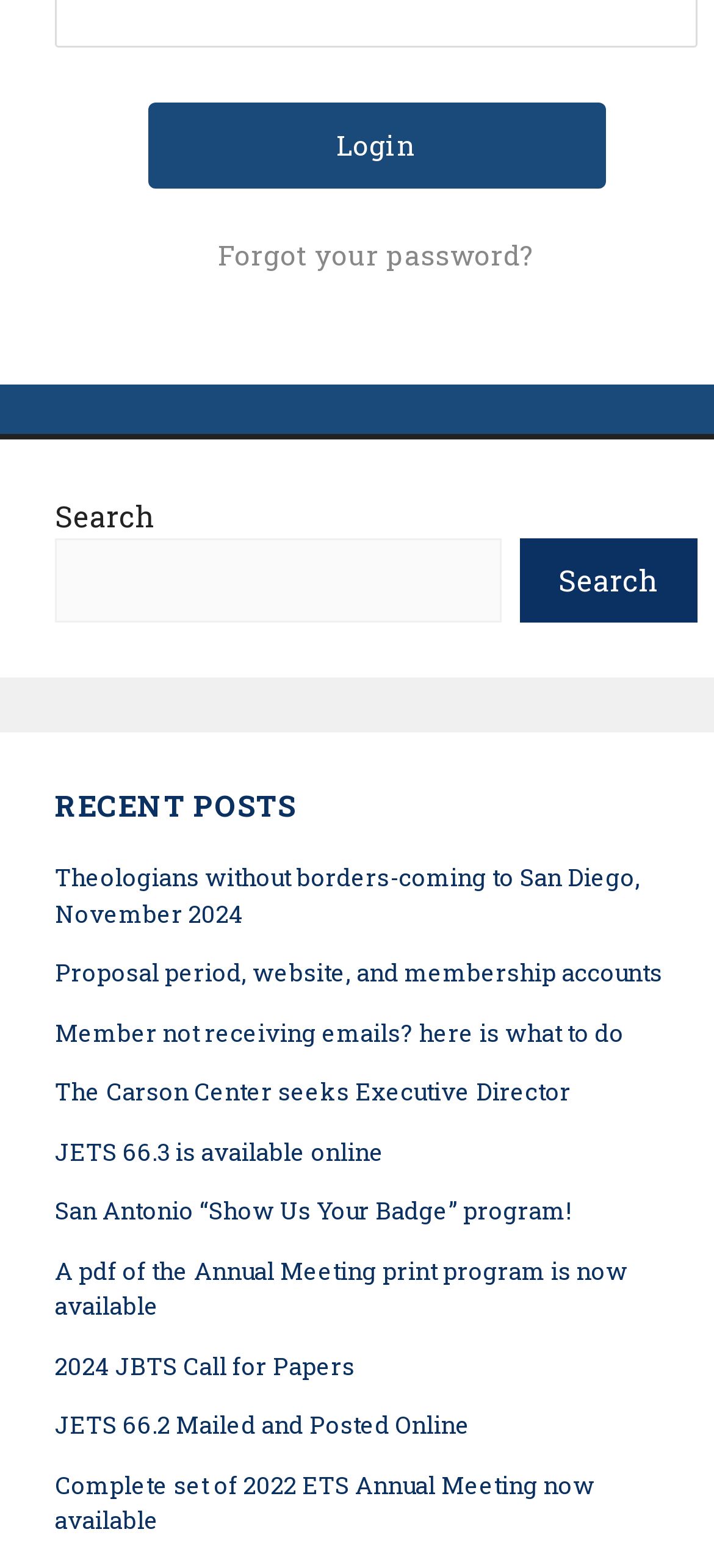Highlight the bounding box coordinates of the element you need to click to perform the following instruction: "Read the recent post about Theologians without borders."

[0.077, 0.549, 0.897, 0.593]